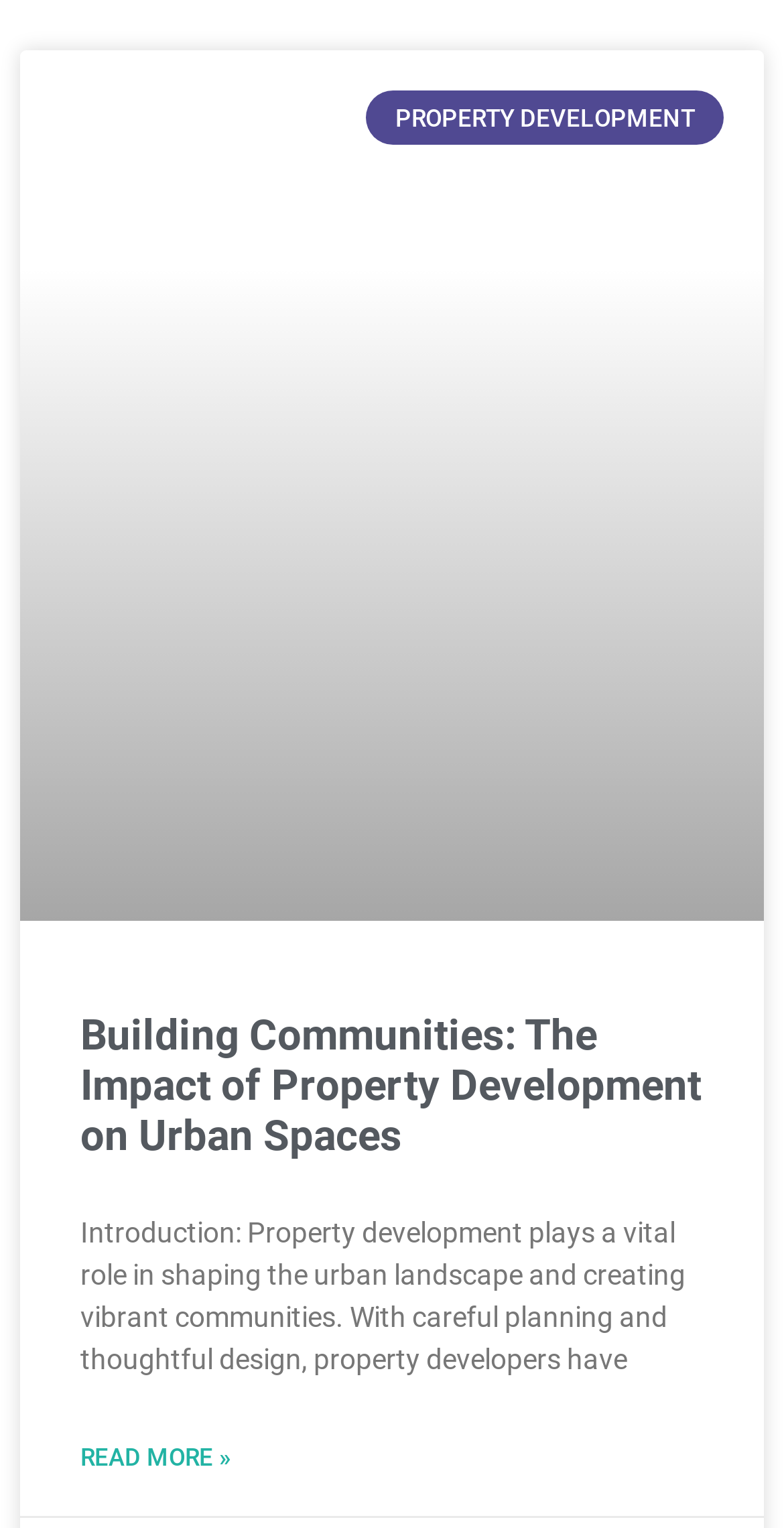What is the location of the image?
Please use the image to deliver a detailed and complete answer.

The location of the image can be determined by looking at the bounding box coordinates of the image element [0.103, 0.563, 0.256, 0.642] which suggests that the image is located at the top-right section of the webpage.